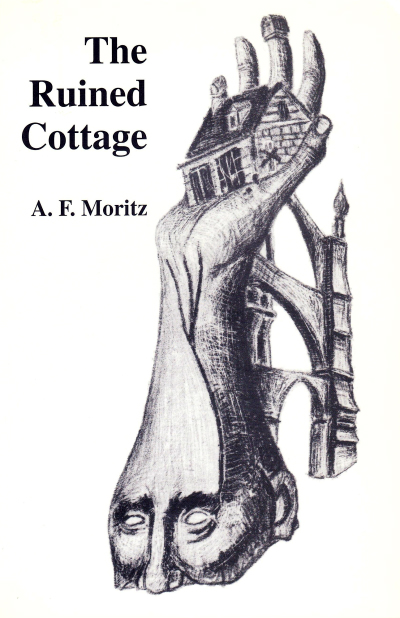Respond with a single word or short phrase to the following question: 
What is the author's name?

A. F. Moritz